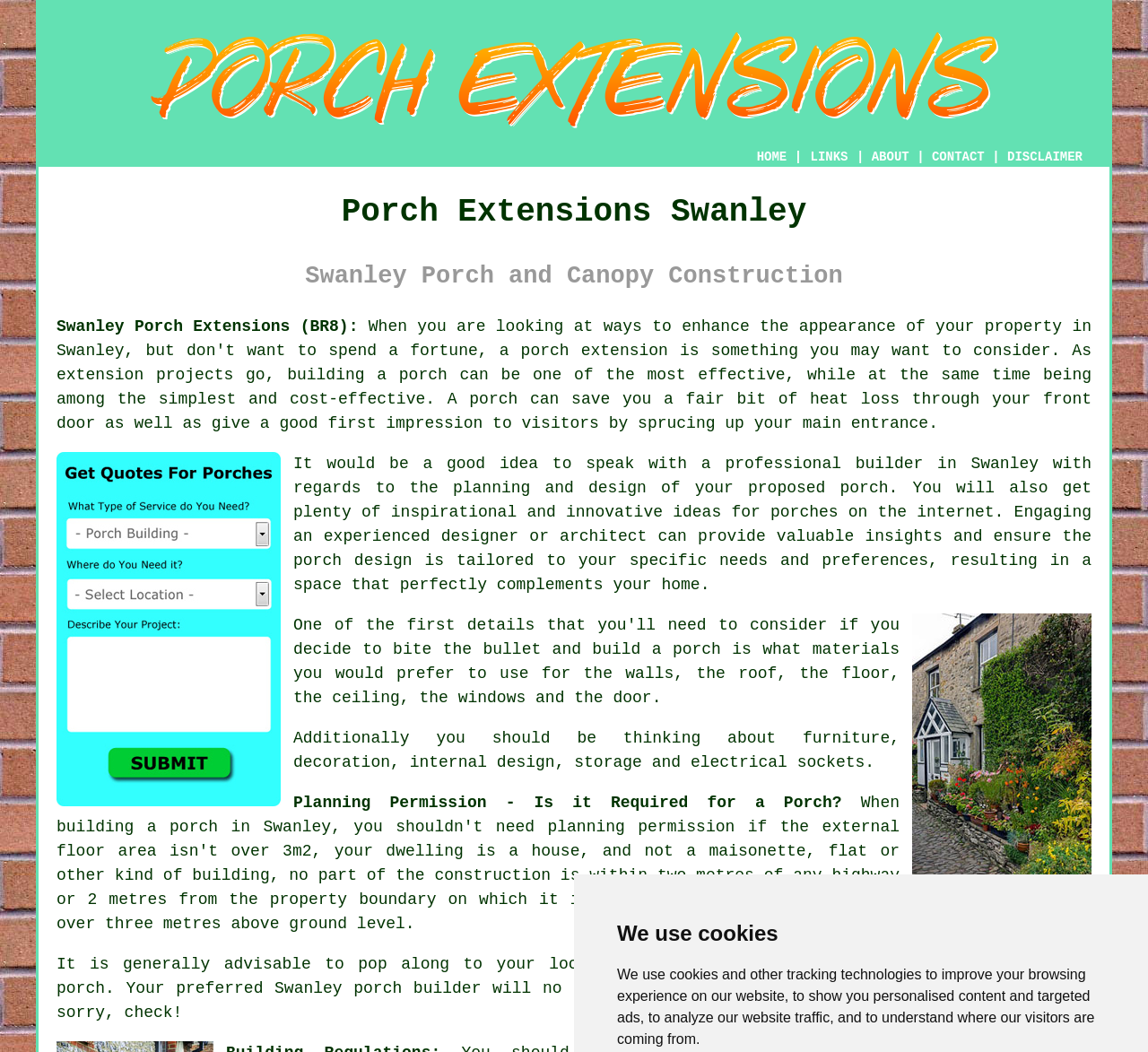Respond with a single word or phrase to the following question: Is planning permission required for a porch?

Maybe